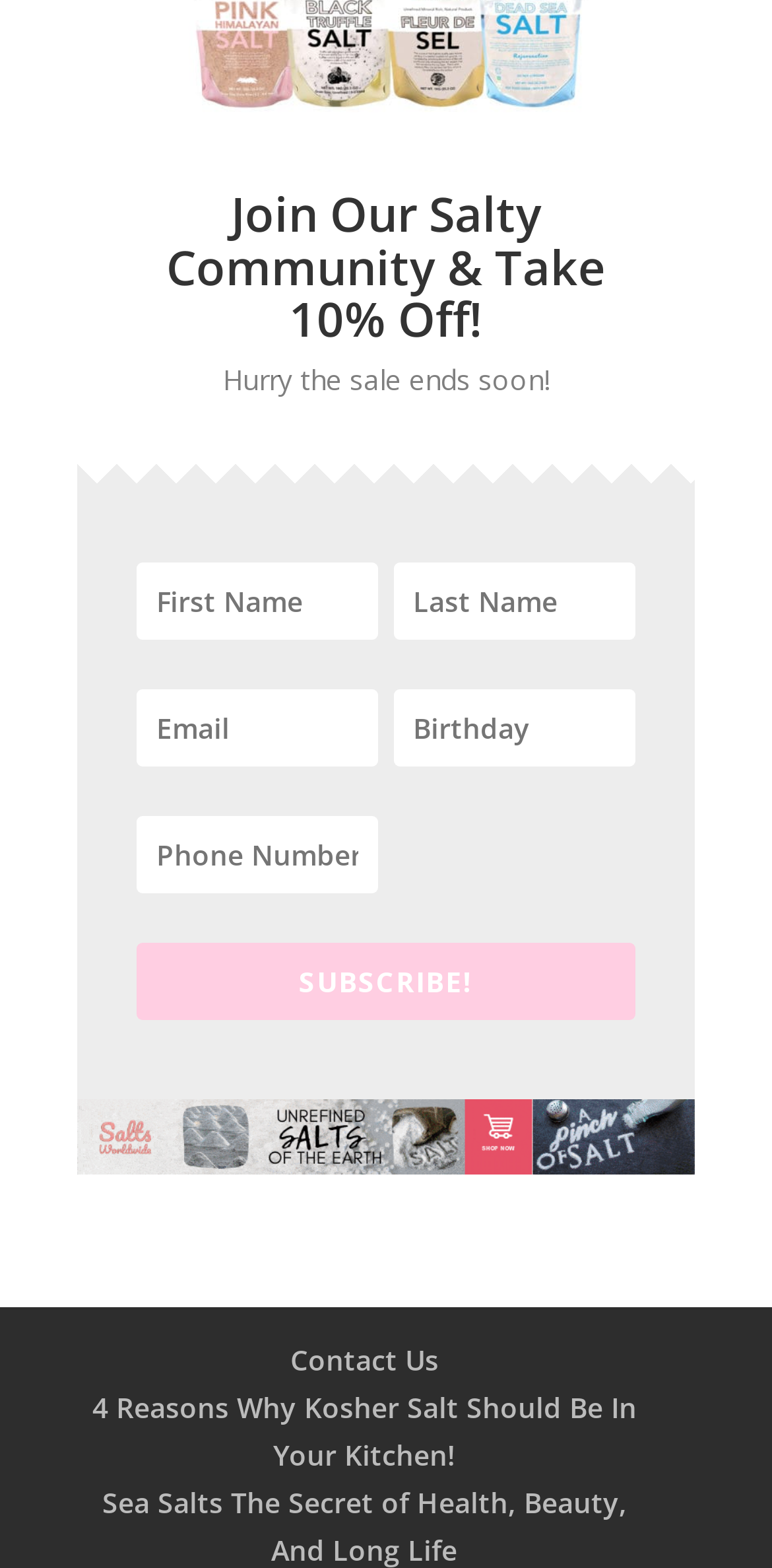Use one word or a short phrase to answer the question provided: 
What is the purpose of the form?

Subscription